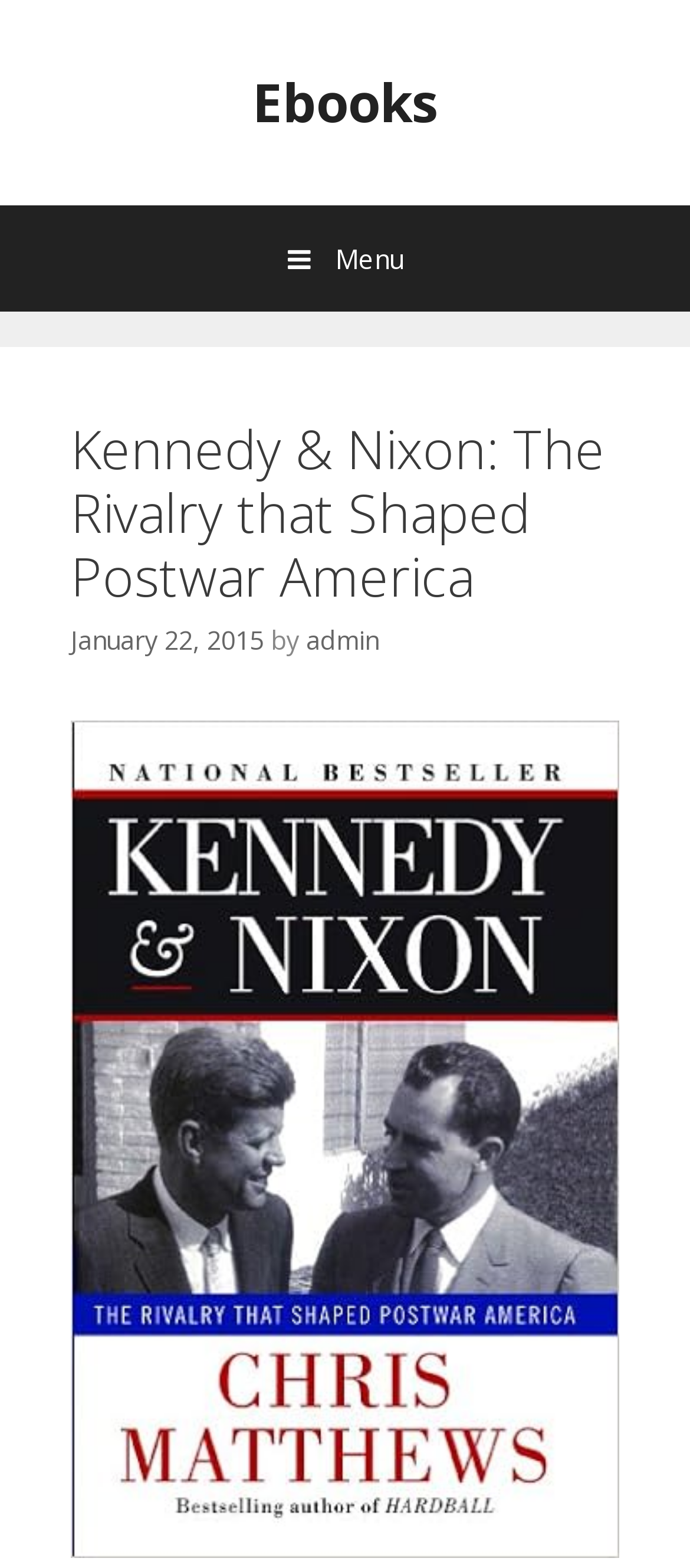What is the category of the book?
Refer to the image and provide a detailed answer to the question.

I found the category of the book by looking at the top navigation section of the webpage, where I saw a link with the text 'Ebooks' which is likely to be the category of the book.